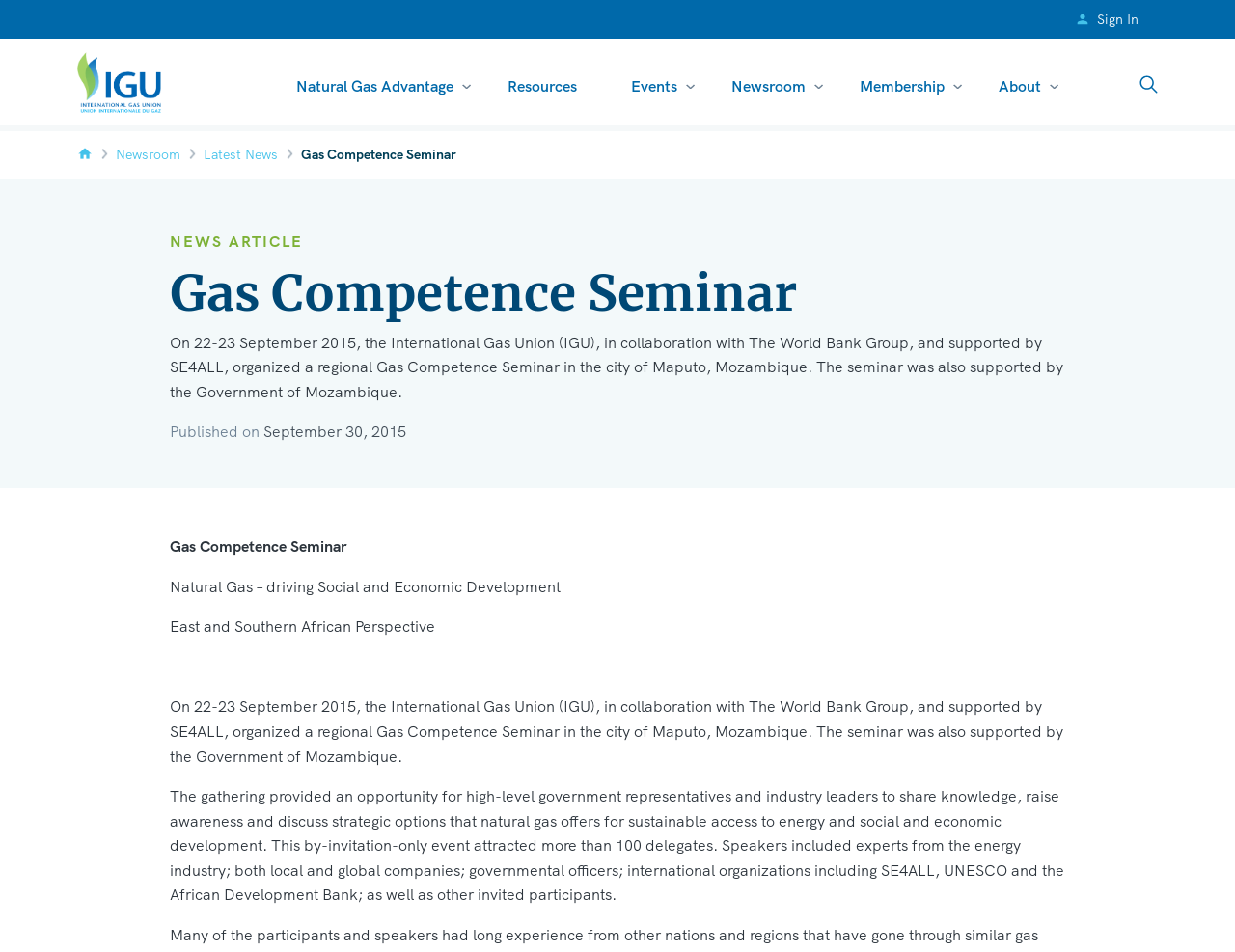Provide a one-word or one-phrase answer to the question:
What is the organization that organized the seminar?

International Gas Union (IGU)